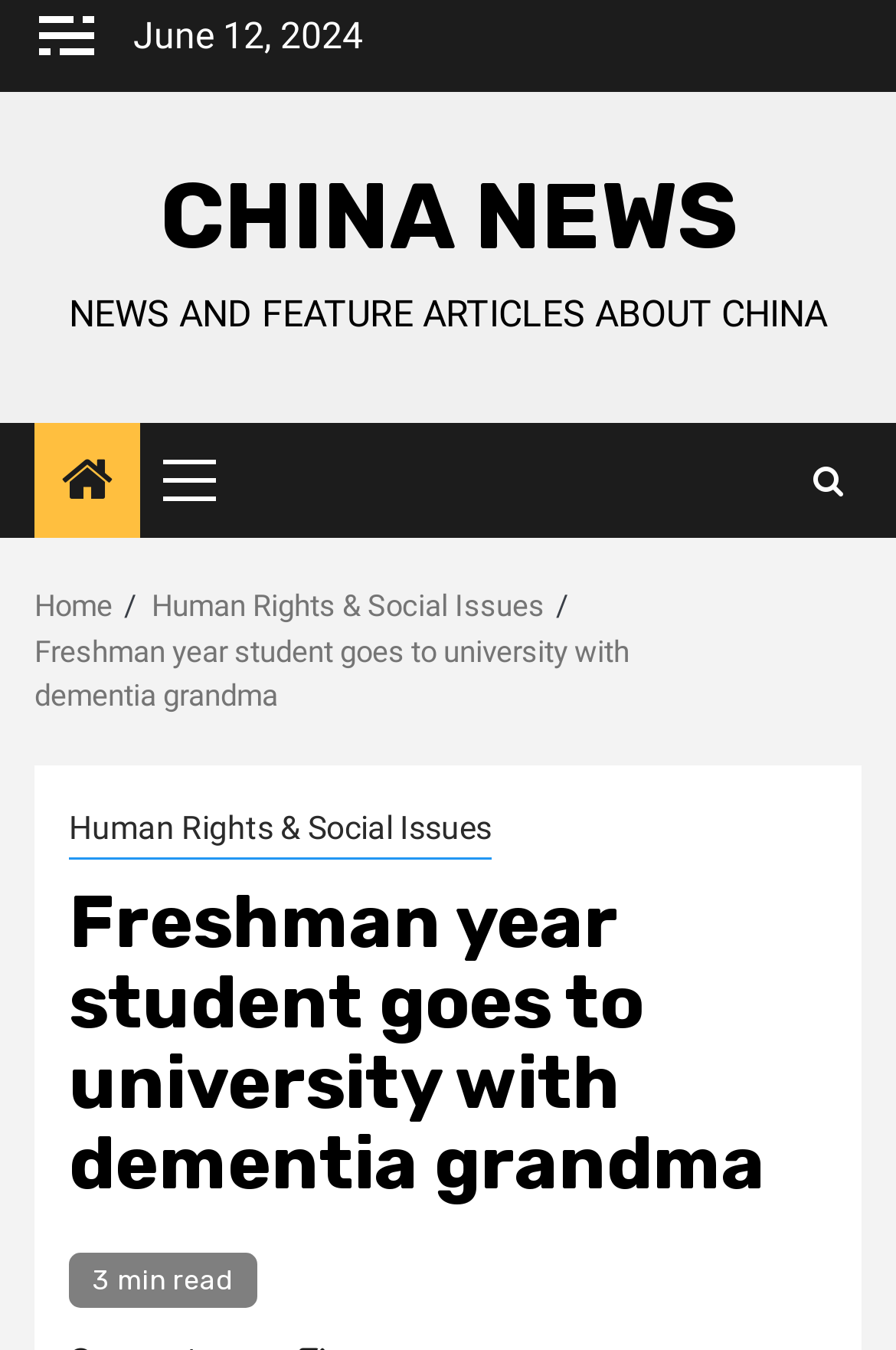Answer in one word or a short phrase: 
What is the name of the menu?

Primary Menu